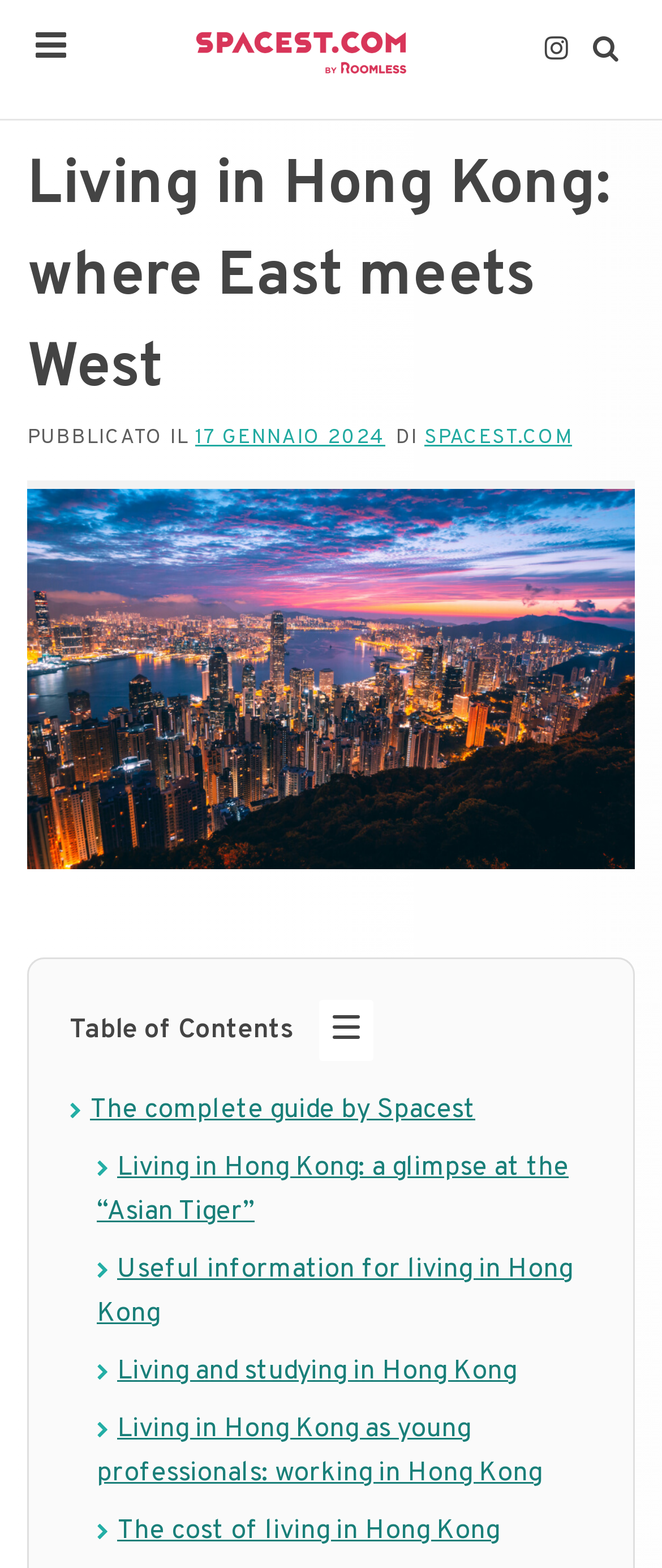Generate a thorough caption that explains the contents of the webpage.

The webpage is about living in Hong Kong as a student or young worker, providing information on houses for rent, cost of living, best neighborhoods, transports, and time off. 

At the top left corner, there is a link to 'Spacest.com – Blog' accompanied by an image with the same description. On the top right corner, there are three links represented by icons: '\uf0c9', '\uf16d', and '\uf002'. 

Below these icons, there is a header section with a heading 'Living in Hong Kong: where East meets West'. This section also contains information about the publication date, '17 GENNAIO 2024', and the author, 'SPACEST.COM'. 

Further down, there is a section with a 'Table of Contents' label, accompanied by an image. Below this section, there are five links to different articles or sections, including 'The complete guide by Spacest', 'Living in Hong Kong: a glimpse at the “Asian Tiger”', 'Useful information for living in Hong Kong', 'Living and studying in Hong Kong', and 'Living in Hong Kong as young professionals: working in Hong Kong'. The last link is 'The cost of living in Hong Kong', which is located at the bottom of the page.